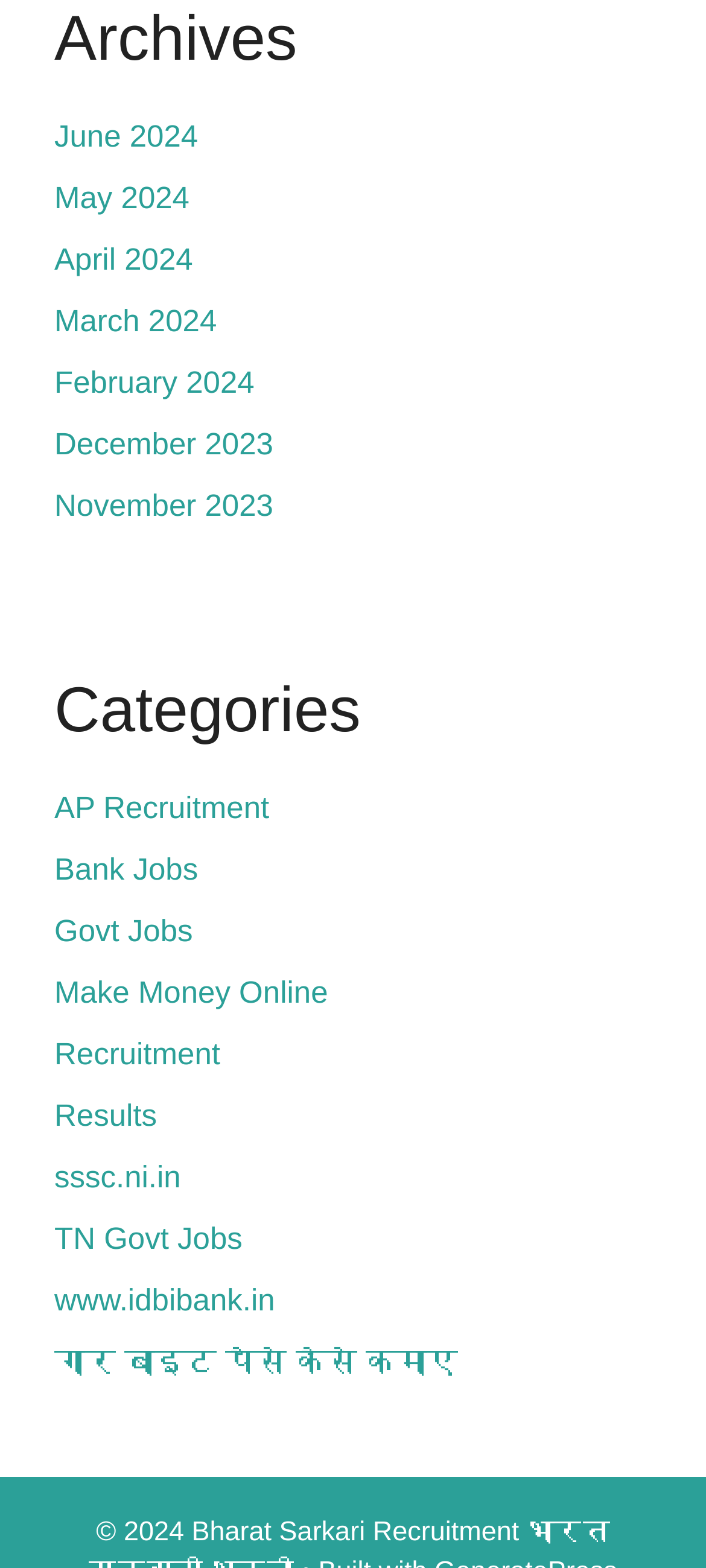What is the vertical position of the 'Categories' heading relative to the 'Archives' heading?
Based on the screenshot, give a detailed explanation to answer the question.

By comparing the y1 and y2 coordinates of the 'Archives' and 'Categories' headings, I determined that the 'Categories' heading is located below the 'Archives' heading.